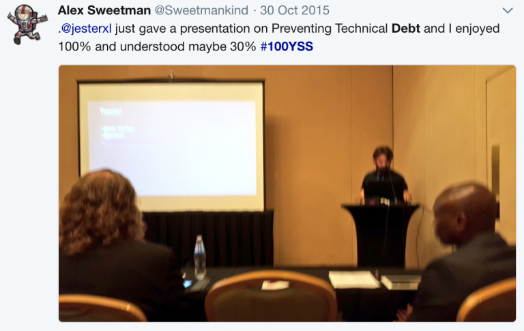What is the purpose of the spotlight?
Based on the screenshot, give a detailed explanation to answer the question.

The subtle spotlight is used to illuminate the stage area, highlighting the speaker and the presentation, and creating a focus on the main event.